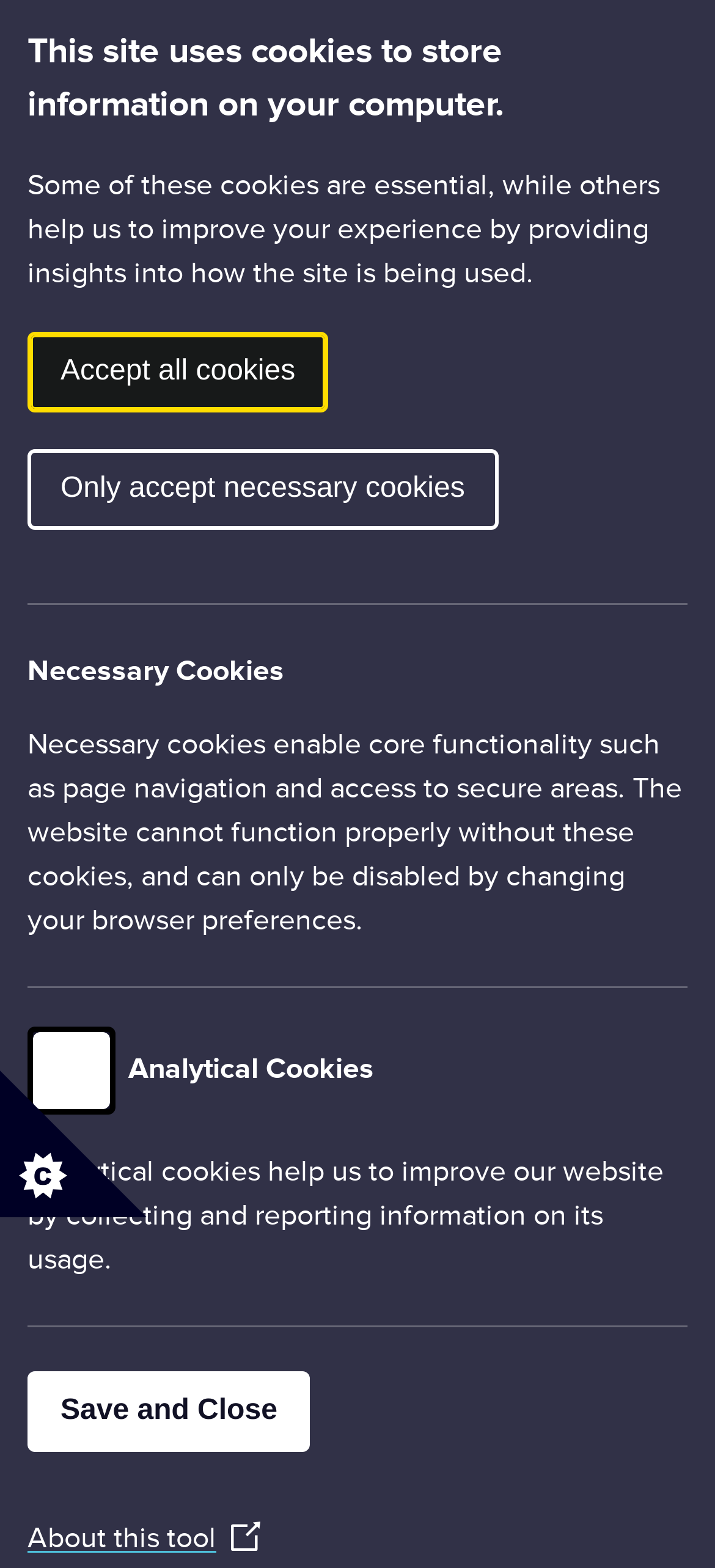Determine the bounding box coordinates for the HTML element mentioned in the following description: "Accept all cookies". The coordinates should be a list of four floats ranging from 0 to 1, represented as [left, top, right, bottom].

[0.038, 0.211, 0.459, 0.263]